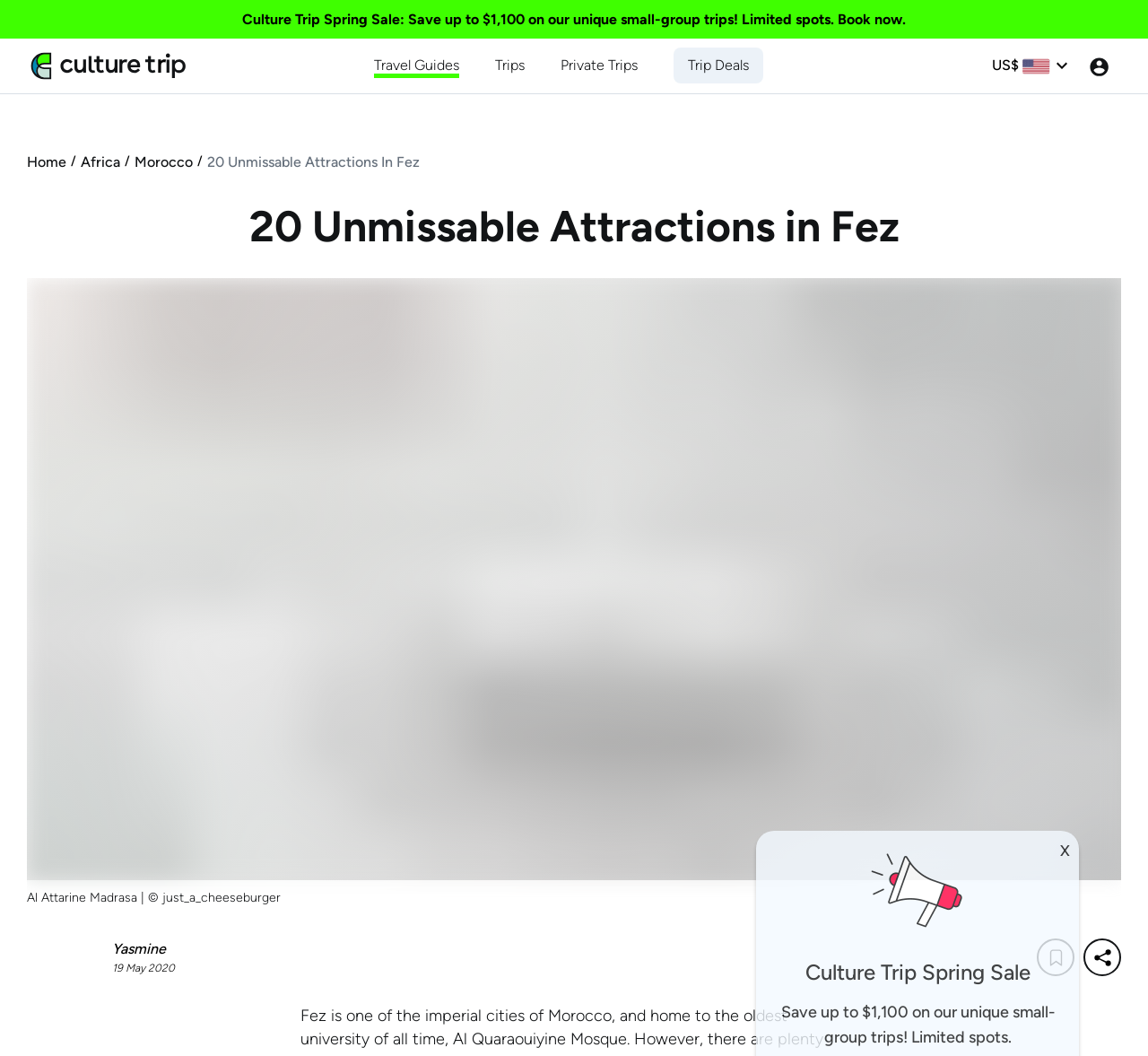Identify the headline of the webpage and generate its text content.

20 Unmissable Attractions in Fez